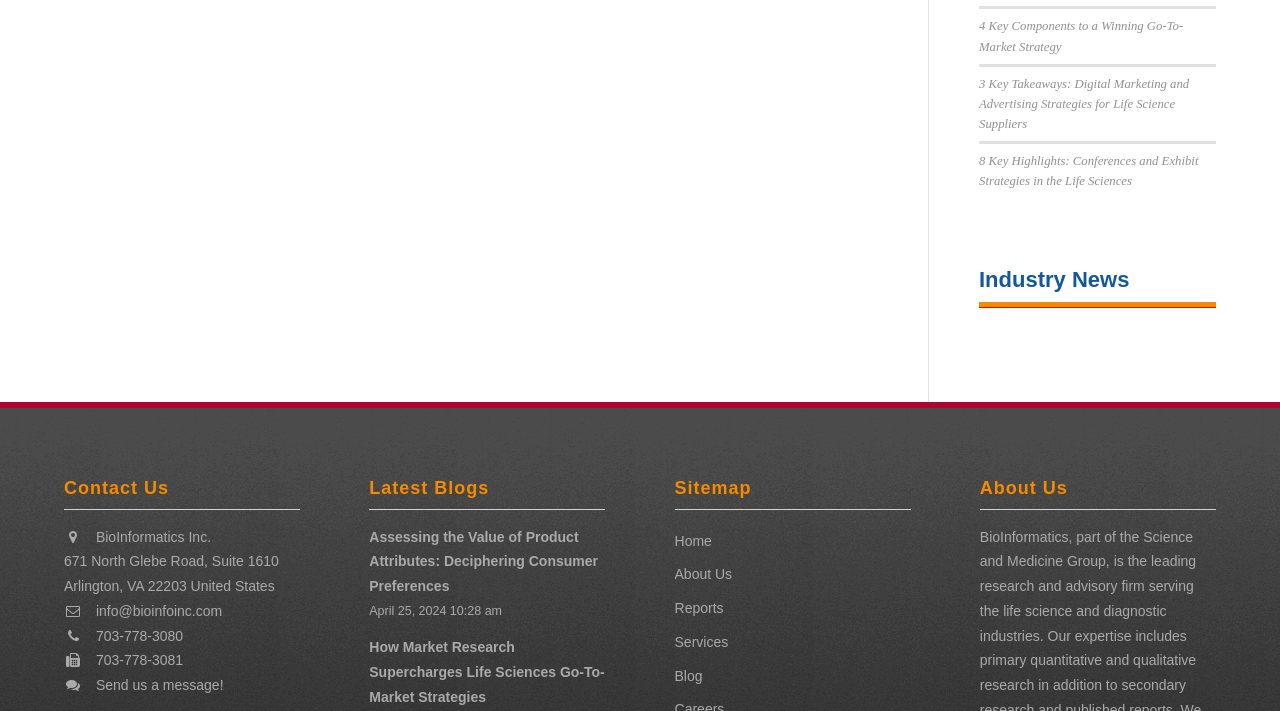Please locate the bounding box coordinates of the element's region that needs to be clicked to follow the instruction: "Go to About Us page". The bounding box coordinates should be provided as four float numbers between 0 and 1, i.e., [left, top, right, bottom].

[0.527, 0.785, 0.711, 0.833]